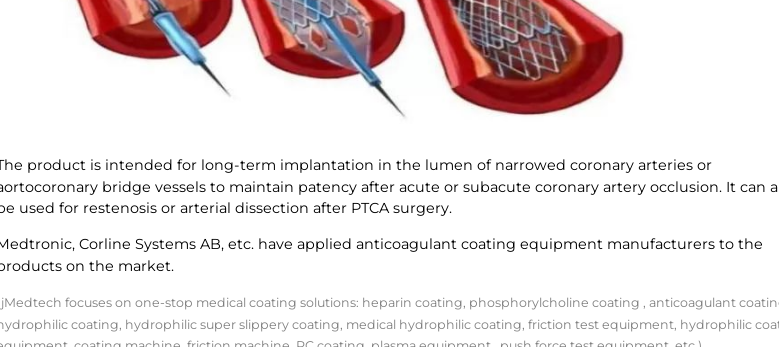Provide a rich and detailed narrative of the image.

The image features a depiction of a coronary stent alongside a balloon catheter, illustrating their application in medical procedures. The stent is shown within a red arterial structure, highlighting its role in maintaining patency in narrowed coronary arteries or aortocoronary bridge vessels following acute or subacute occlusions. This product is designed for long-term implantation and is particularly useful for addressing issues such as restenosis or arterial dissection post-percutaneous transluminal coronary angioplasty (PTCA) surgery. 

The caption emphasizes the involvement of manufacturers like Medtronic and Corline Systems AB, who utilize specialized anticoagulant coating technologies to enhance the efficacy and safety of these medical devices. Furthermore, it notes that jMedtech specializes in comprehensive medical coating solutions, offering a variety of coatings including heparin, phosphorylcholine, and other treatments aimed at improving device performance and patient outcomes.